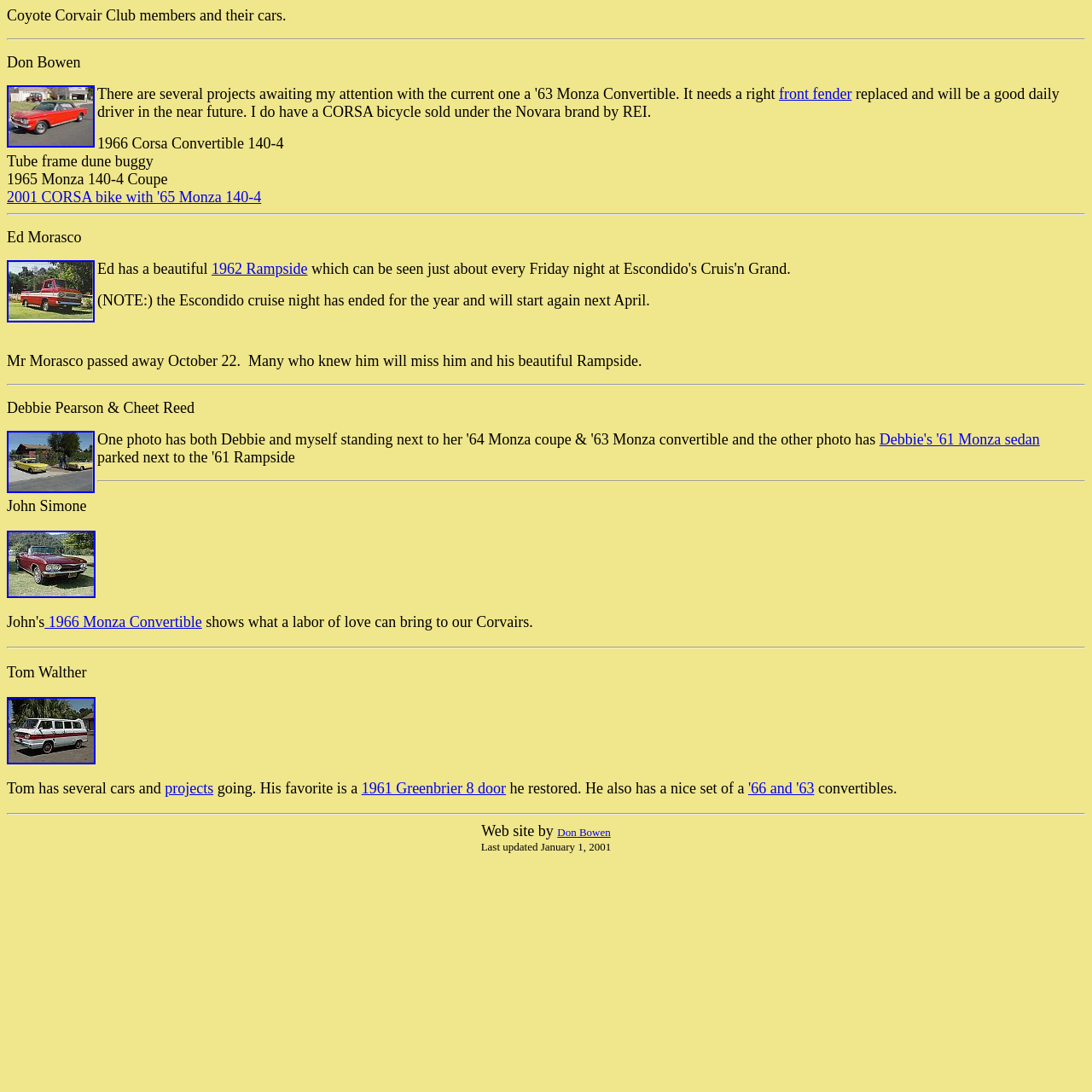What is the last updated date of this website?
From the image, respond using a single word or phrase.

January 1, 2001